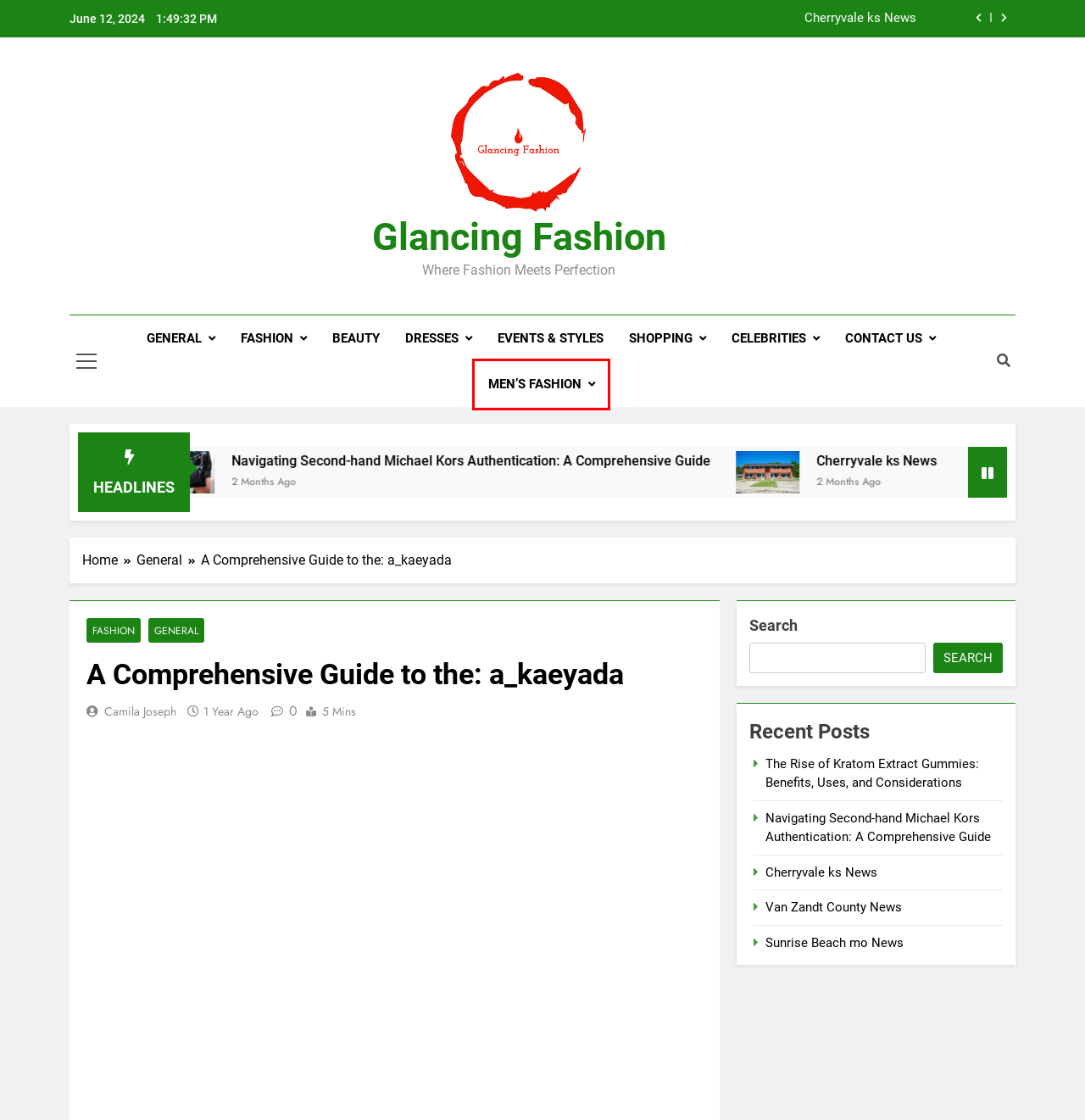Given a screenshot of a webpage with a red bounding box highlighting a UI element, choose the description that best corresponds to the new webpage after clicking the element within the red bounding box. Here are your options:
A. General Archives - Glancing Fashion
B. Fashion Archives - Glancing Fashion
C. Celebrities Archives - Glancing Fashion
D. Contact Us - Glancing Fashion
E. Beauty Archives - Glancing Fashion
F. Men's Fashion Archives - Glancing Fashion
G. Navigating Second-hand Michael Kors Authentication: A Comprehensive Guide - Glancing Fashion
H. Camila Joseph, Author at Glancing Fashion

F